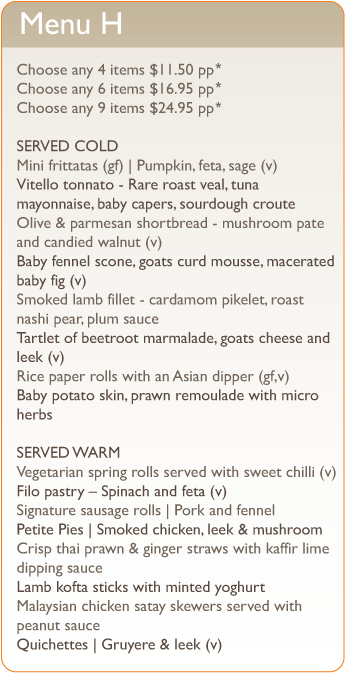Using the information in the image, give a detailed answer to the following question: What type of pastry is filled with spinach and feta?

According to the menu, under the 'Served Warm' section, it is mentioned that filo pastry is filled with spinach and feta, which answers the question.